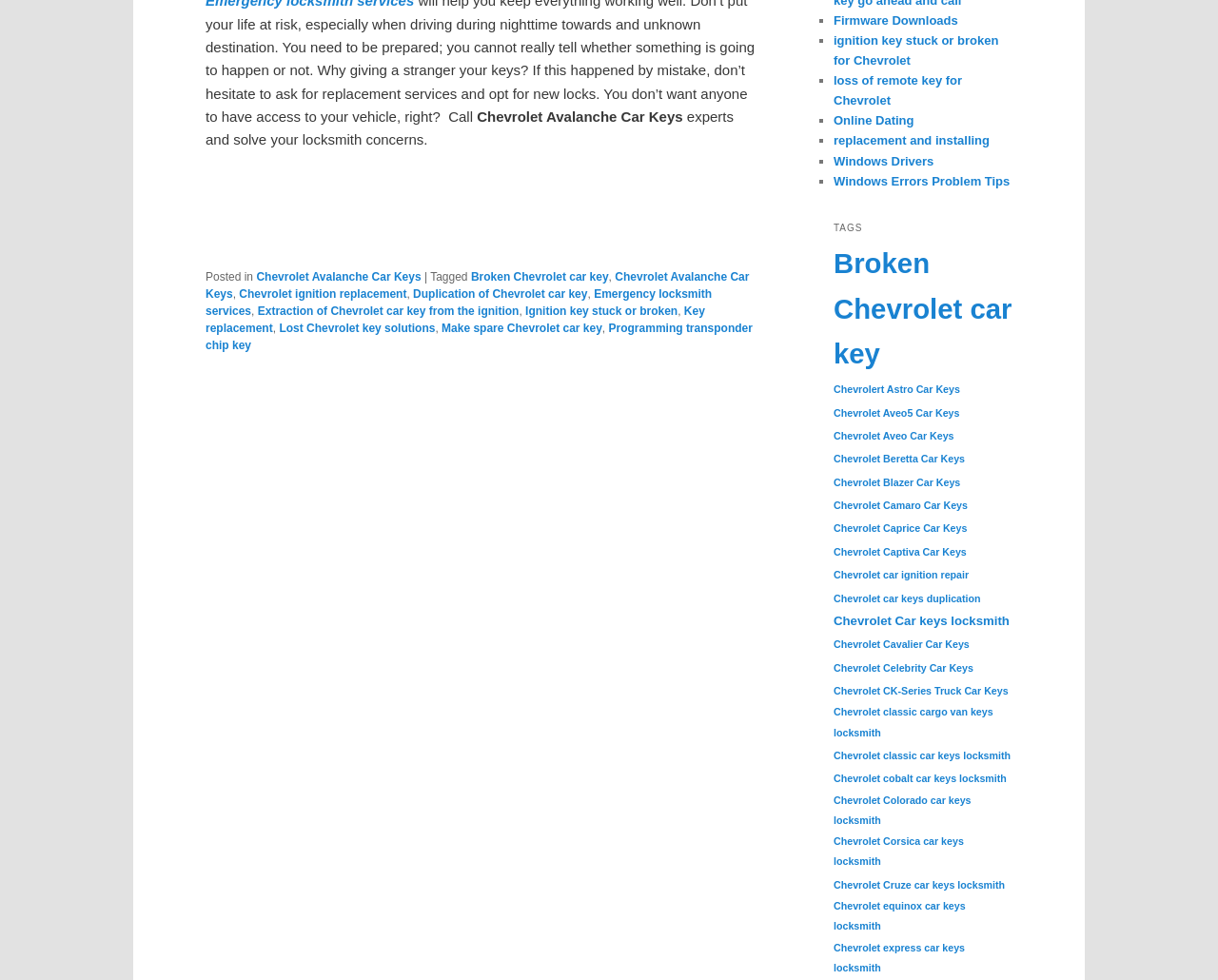Are there any links to non-Chevrolet related topics on this webpage? Based on the image, give a response in one word or a short phrase.

Yes